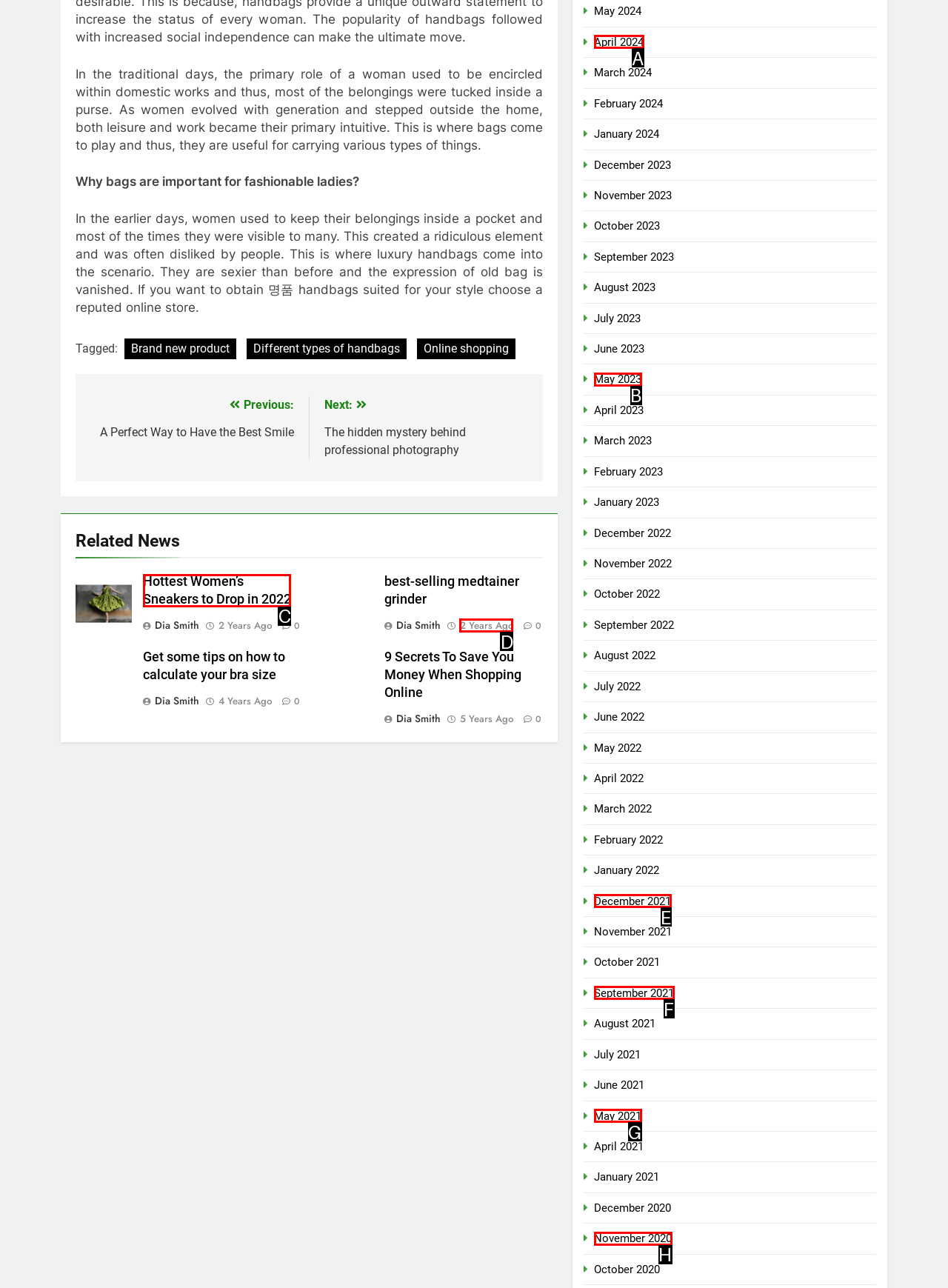Which option should I select to accomplish the task: View 'Hottest Women’s Sneakers to Drop in 2022'? Respond with the corresponding letter from the given choices.

C